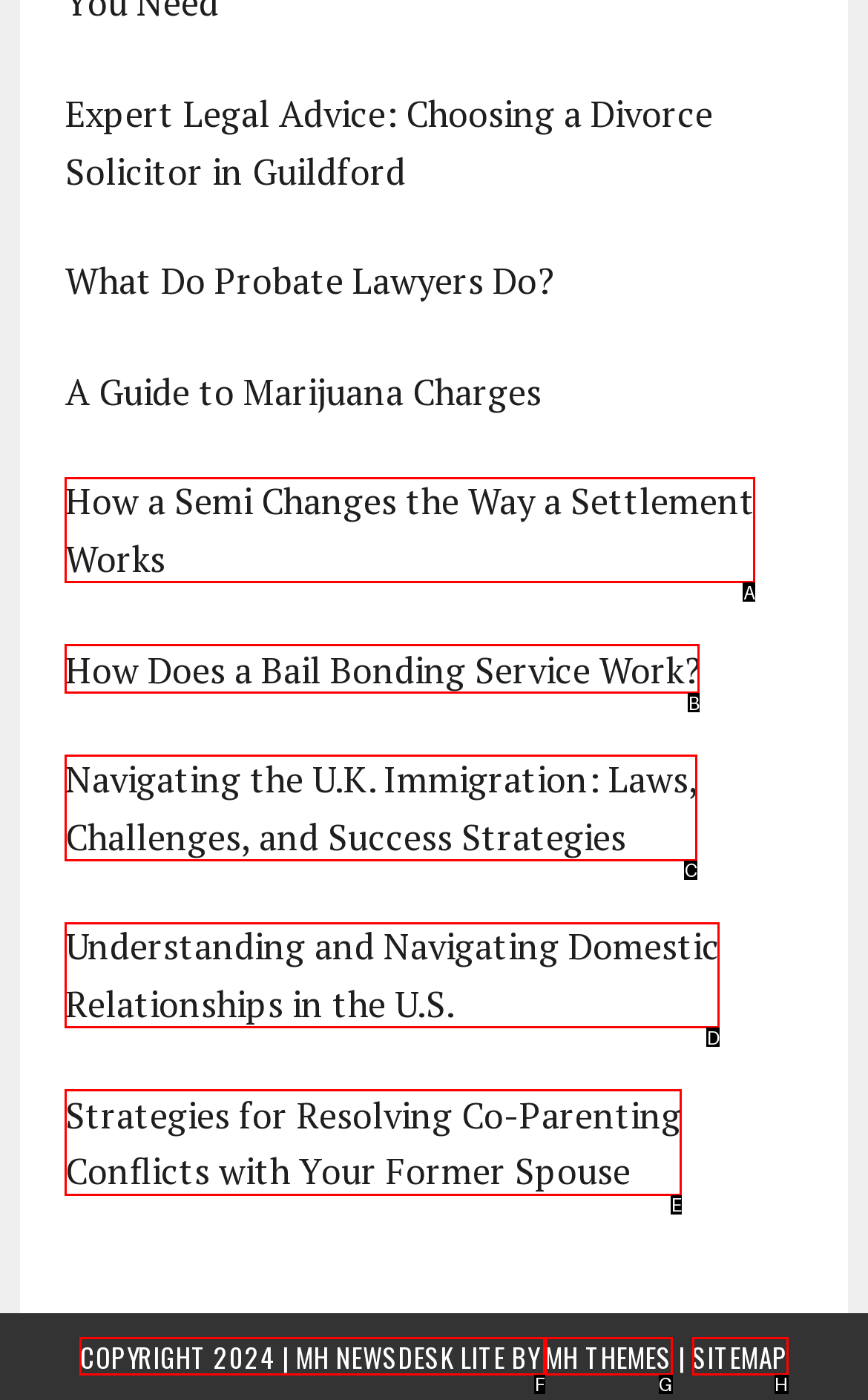Determine which element should be clicked for this task: Check the copyright information
Answer with the letter of the selected option.

F